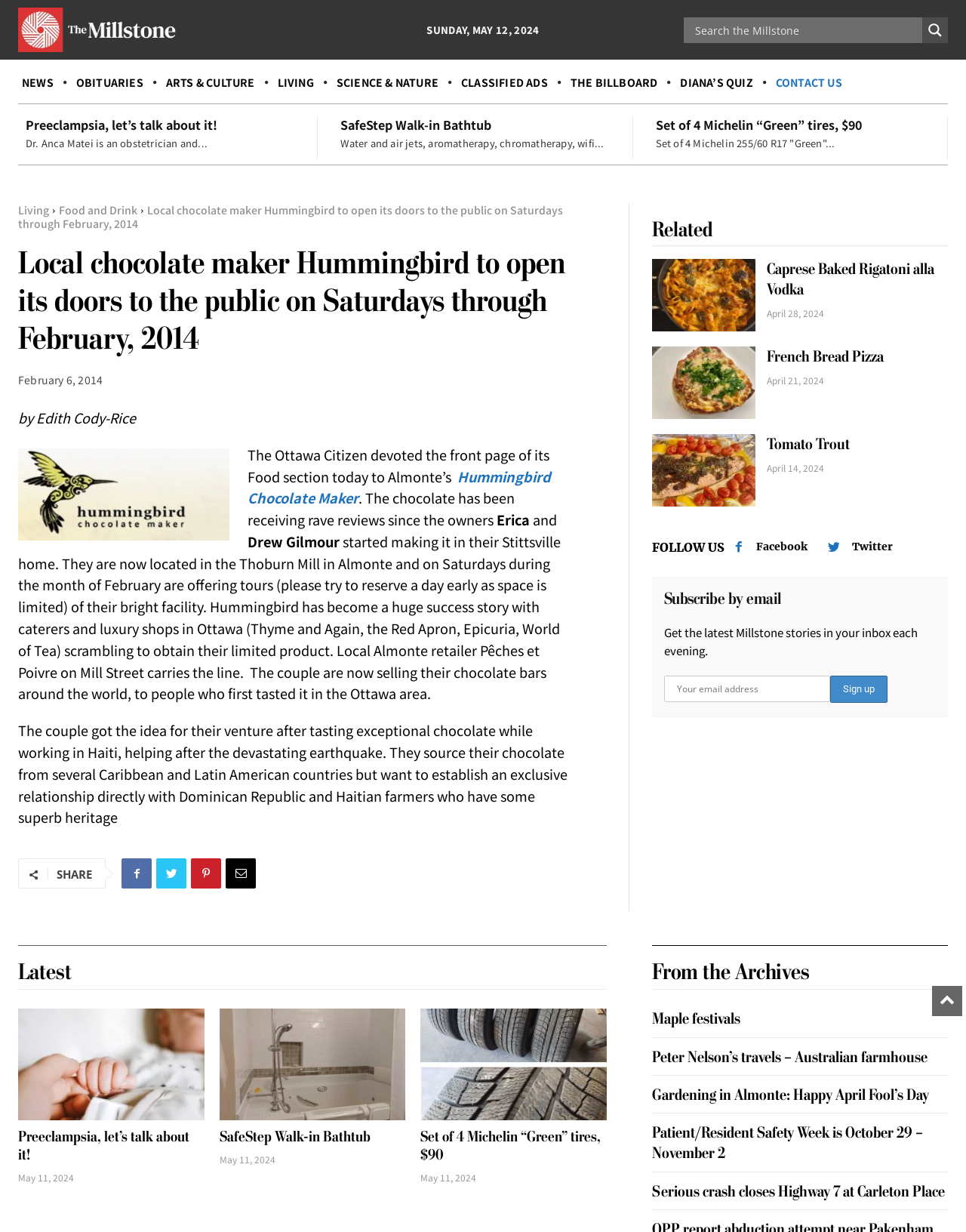What is the purpose of the 'Subscribe by email' section?
Please provide a single word or phrase as your answer based on the image.

Get the latest Millstone stories in your inbox